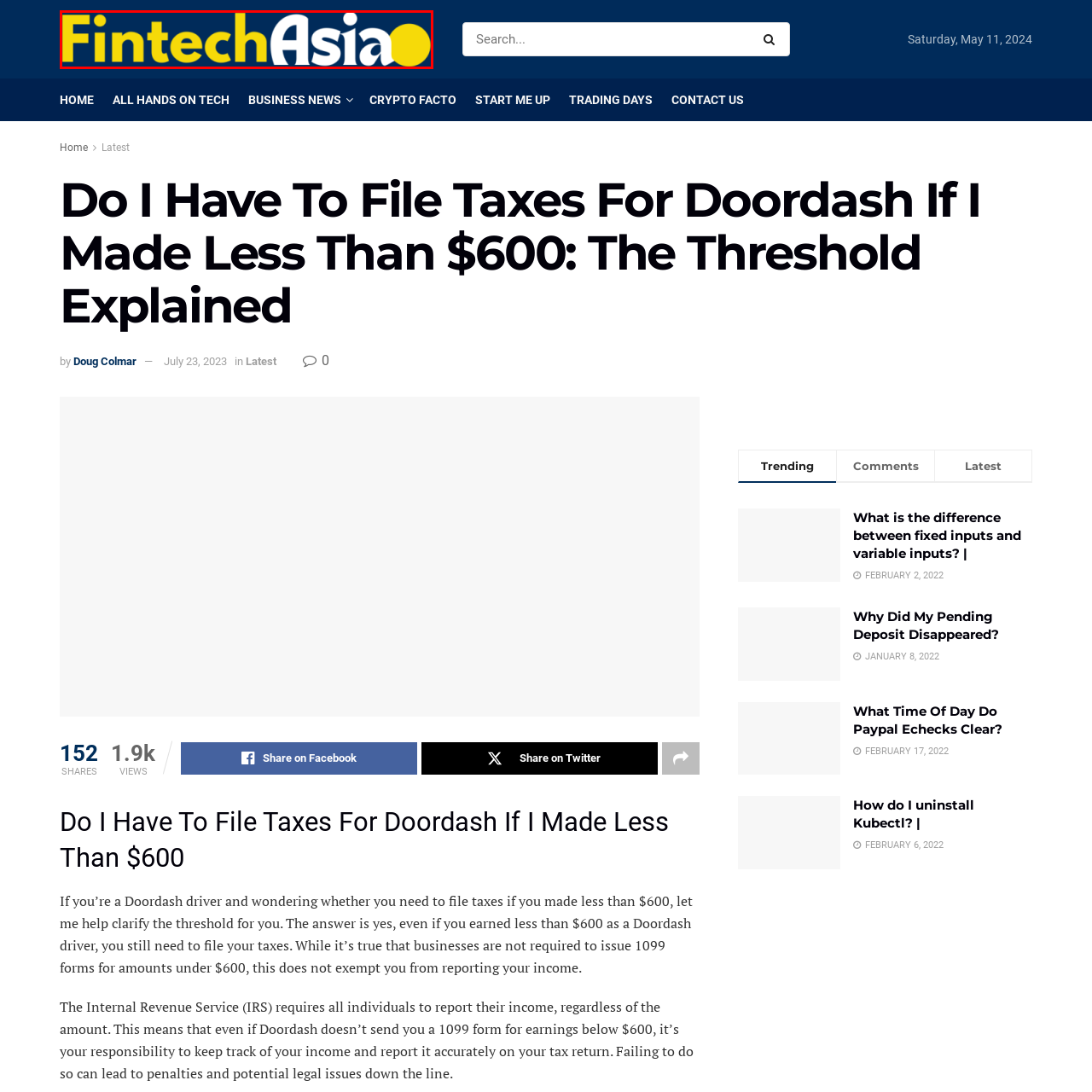What is the significance of the curved dot in the logo?
Analyze the image encased by the red bounding box and elaborate on your answer to the question.

The curved dot at the end of 'Asia' in the logo adds a modern touch, giving the logo a contemporary and sleek appearance.